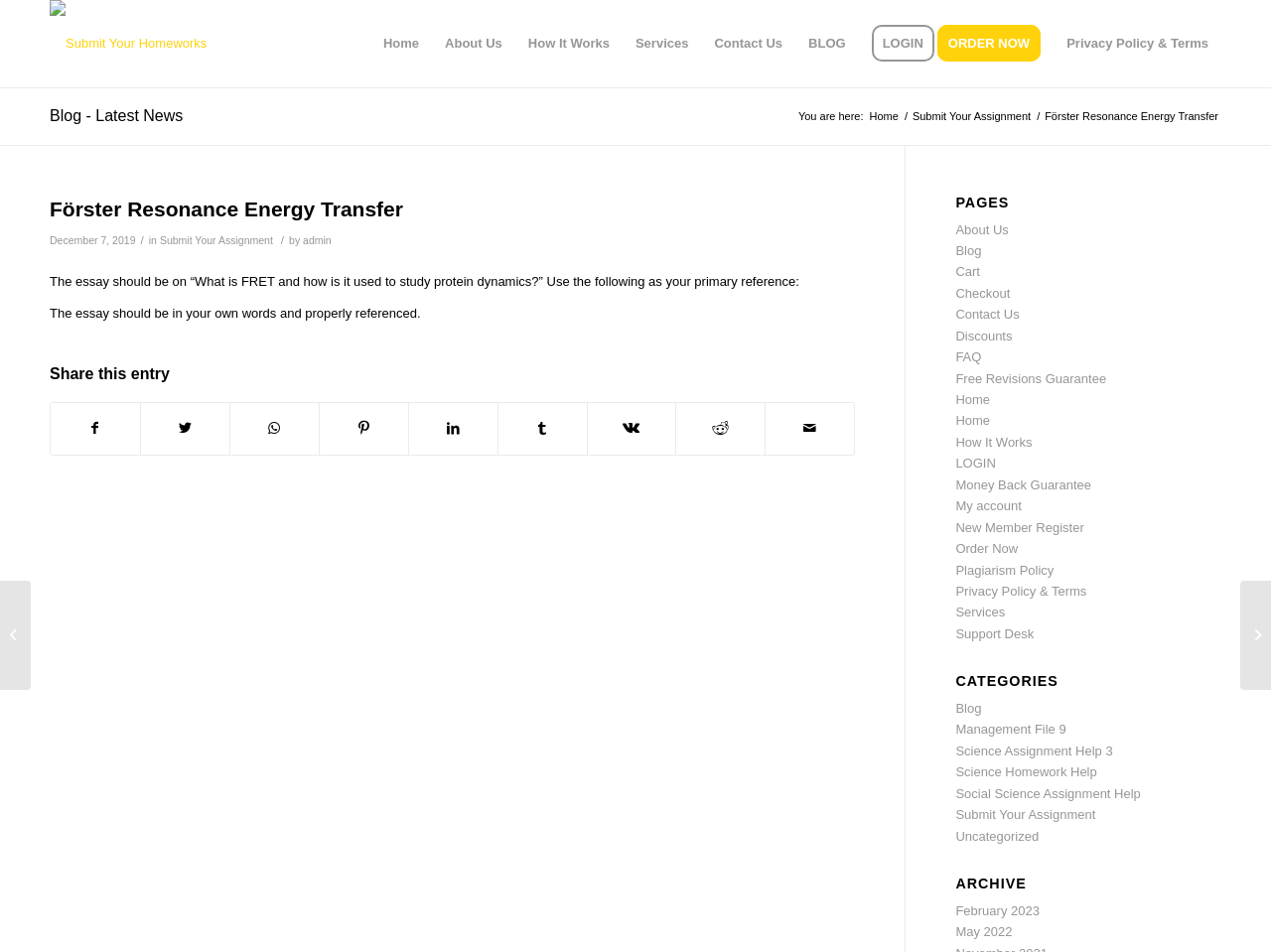Determine the heading of the webpage and extract its text content.

Förster Resonance Energy Transfer